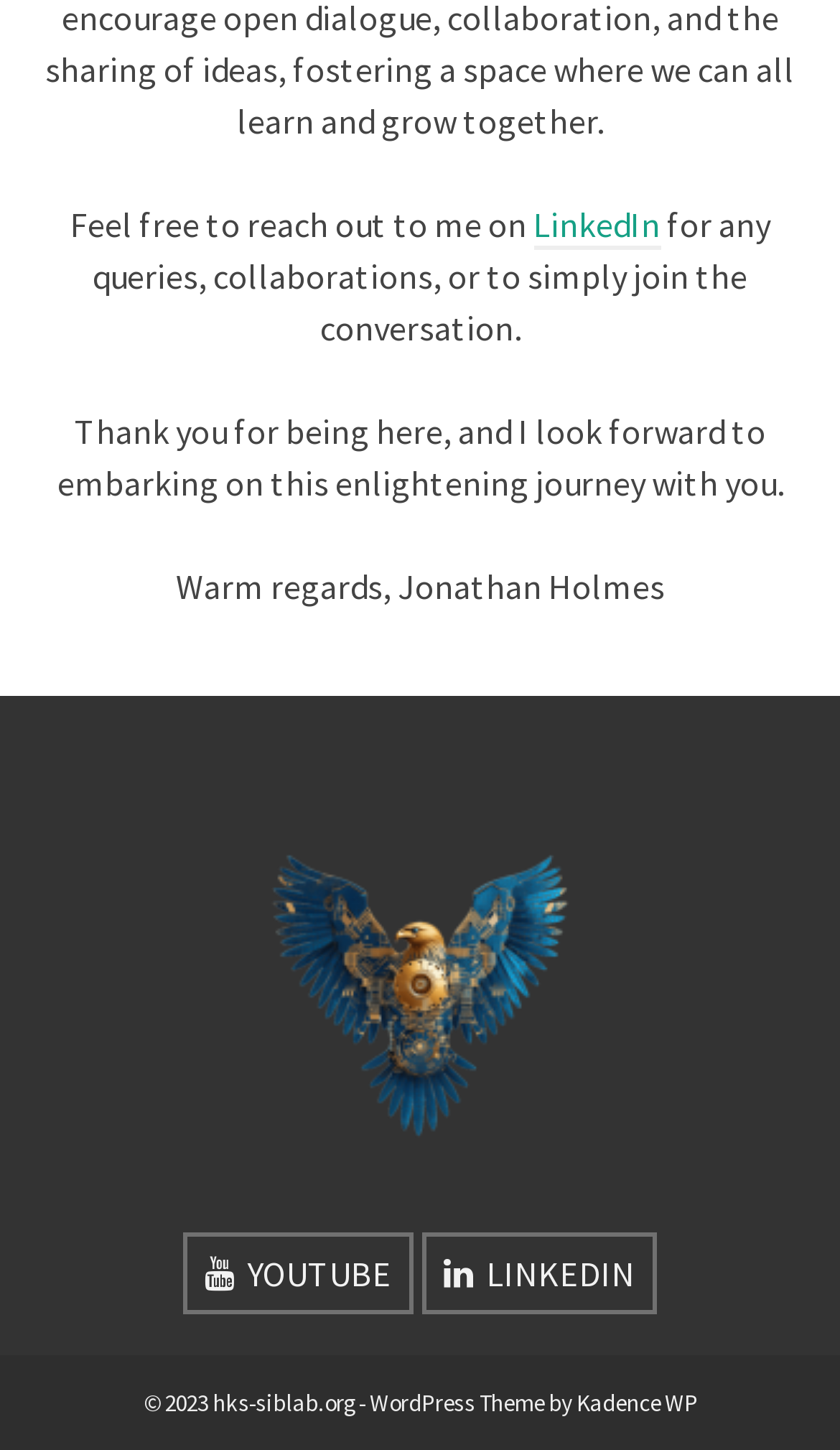Determine the bounding box coordinates of the UI element that matches the following description: "Kadence WP". The coordinates should be four float numbers between 0 and 1 in the format [left, top, right, bottom].

[0.686, 0.957, 0.829, 0.978]